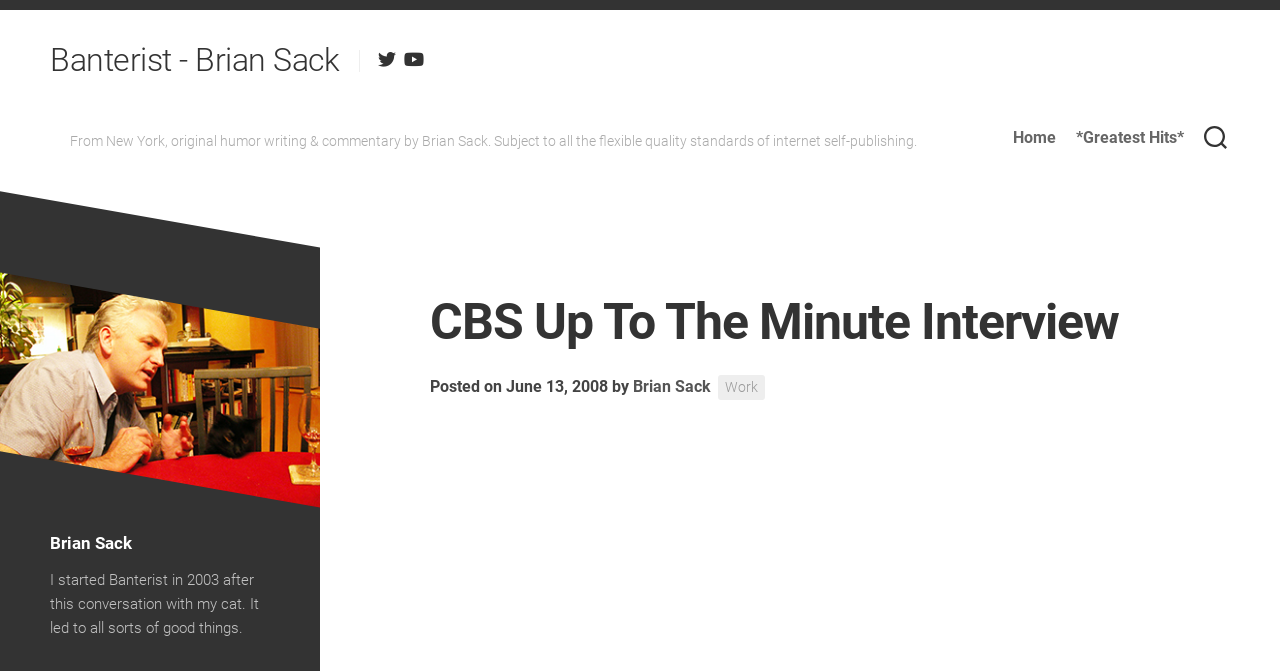Please identify the bounding box coordinates of the element that needs to be clicked to execute the following command: "Click on the 'Post Comment' button". Provide the bounding box using four float numbers between 0 and 1, formatted as [left, top, right, bottom].

None